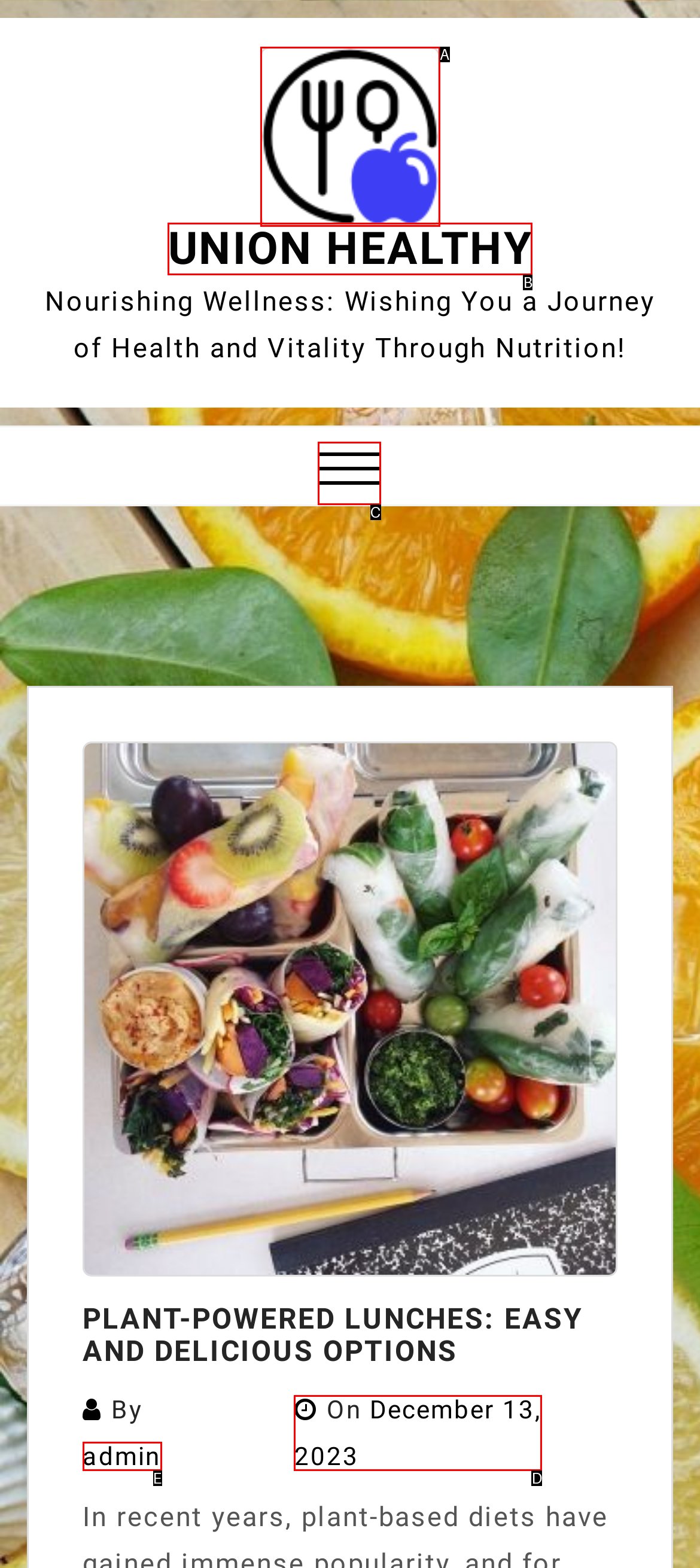Refer to the description: December 13, 2023January 15, 2024 and choose the option that best fits. Provide the letter of that option directly from the options.

D